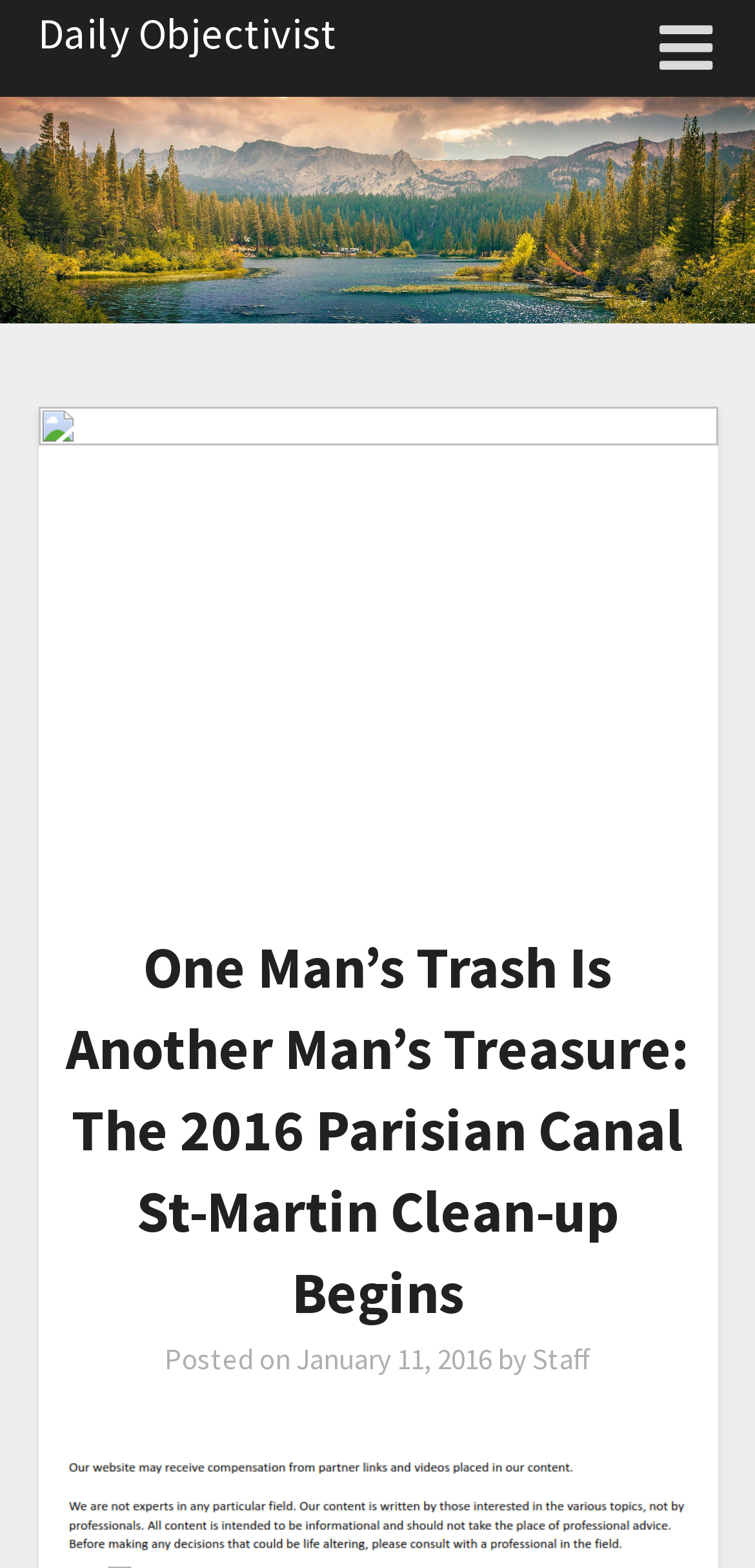Explain the features and main sections of the webpage comprehensively.

The webpage appears to be an article from the Daily Objectivist, with the title "One Man's Trash Is Another Man's Treasure: The 2016 Parisian Canal St-Martin Clean-up Begins". At the top left of the page, there is a logo image of the Daily Objectivist, which takes up the full width of the page. 

Below the logo, there is a header section that spans almost the entire width of the page. Within this section, the article title is prominently displayed, taking up most of the space. To the right of the title, there is a section with the posting information, including the text "Posted on", a link to the date "January 11, 2016", and the author "Staff". 

At the very top right of the page, there is a small link to the Daily Objectivist, accompanied by a small icon represented by the Unicode character '\uf0c9'. 

Further down the page, there is a large image that takes up almost the entire width of the page, likely related to the article's content.